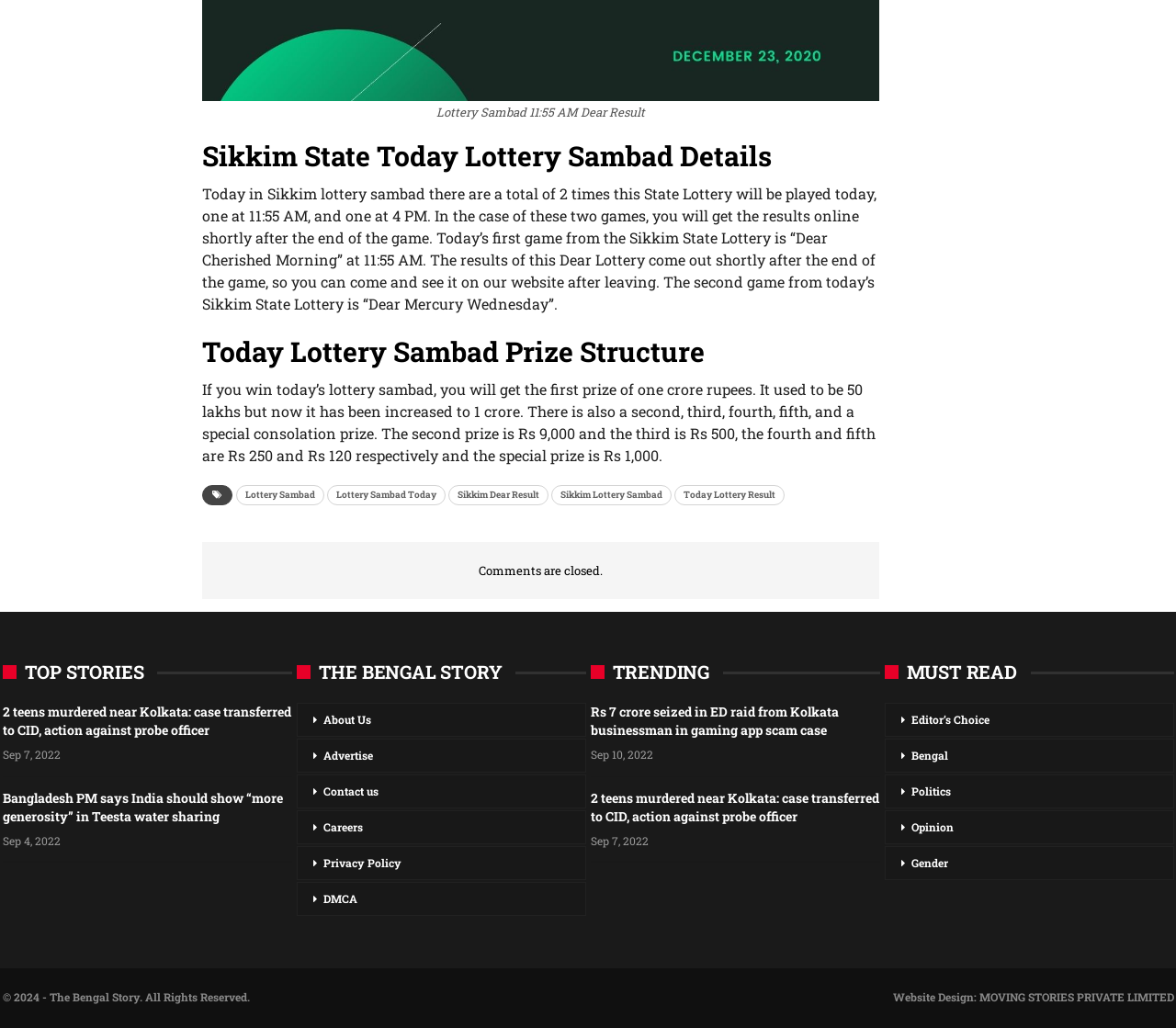Pinpoint the bounding box coordinates of the clickable element to carry out the following instruction: "Visit 'TOP STORIES'."

[0.002, 0.645, 0.134, 0.664]